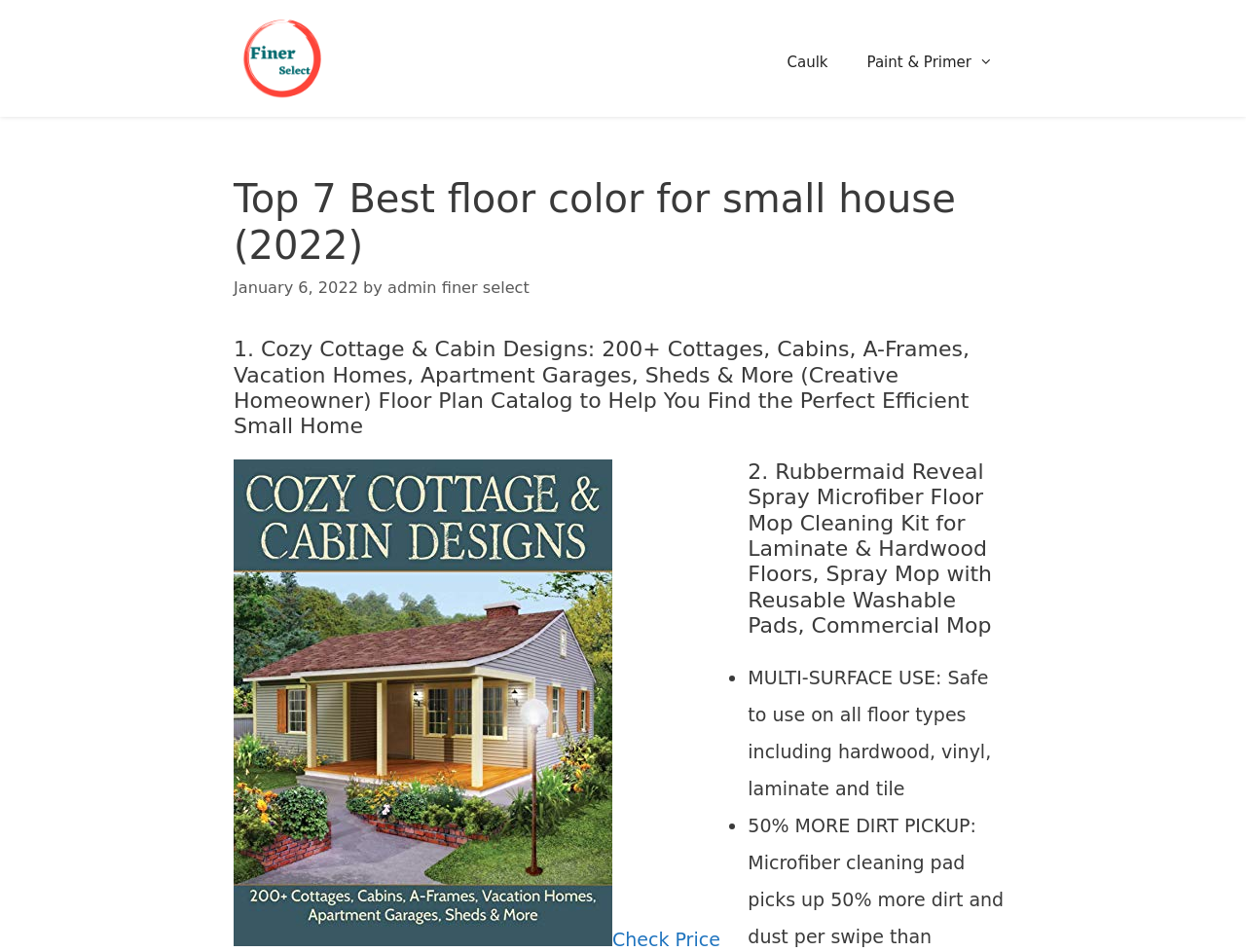Kindly respond to the following question with a single word or a brief phrase: 
What is the bounding box coordinate of the 'Check Price' link?

[0.491, 0.975, 0.578, 0.998]